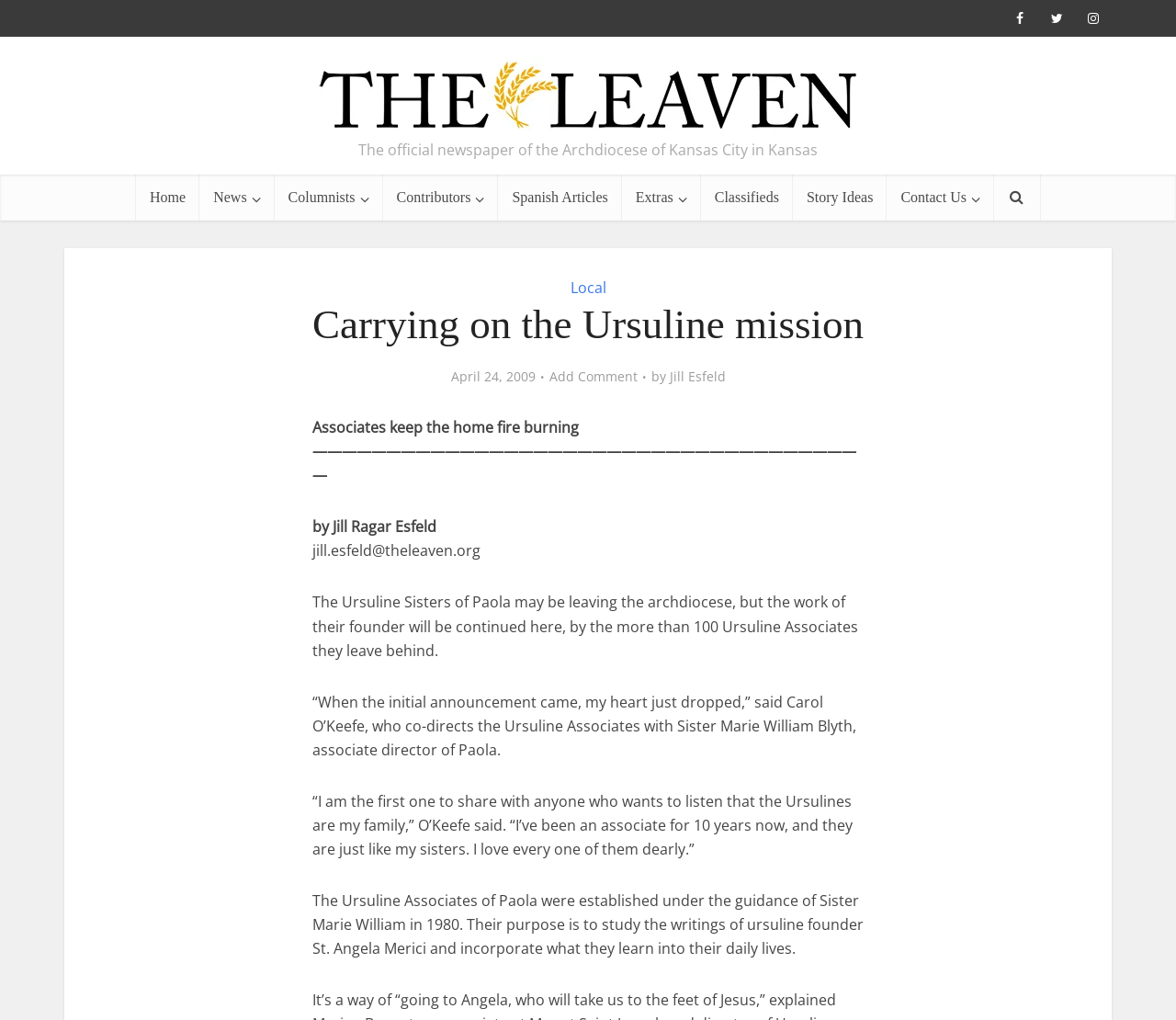Please locate the bounding box coordinates of the element that should be clicked to achieve the given instruction: "Read the article about Carrying on the Ursuline mission".

[0.227, 0.294, 0.773, 0.343]